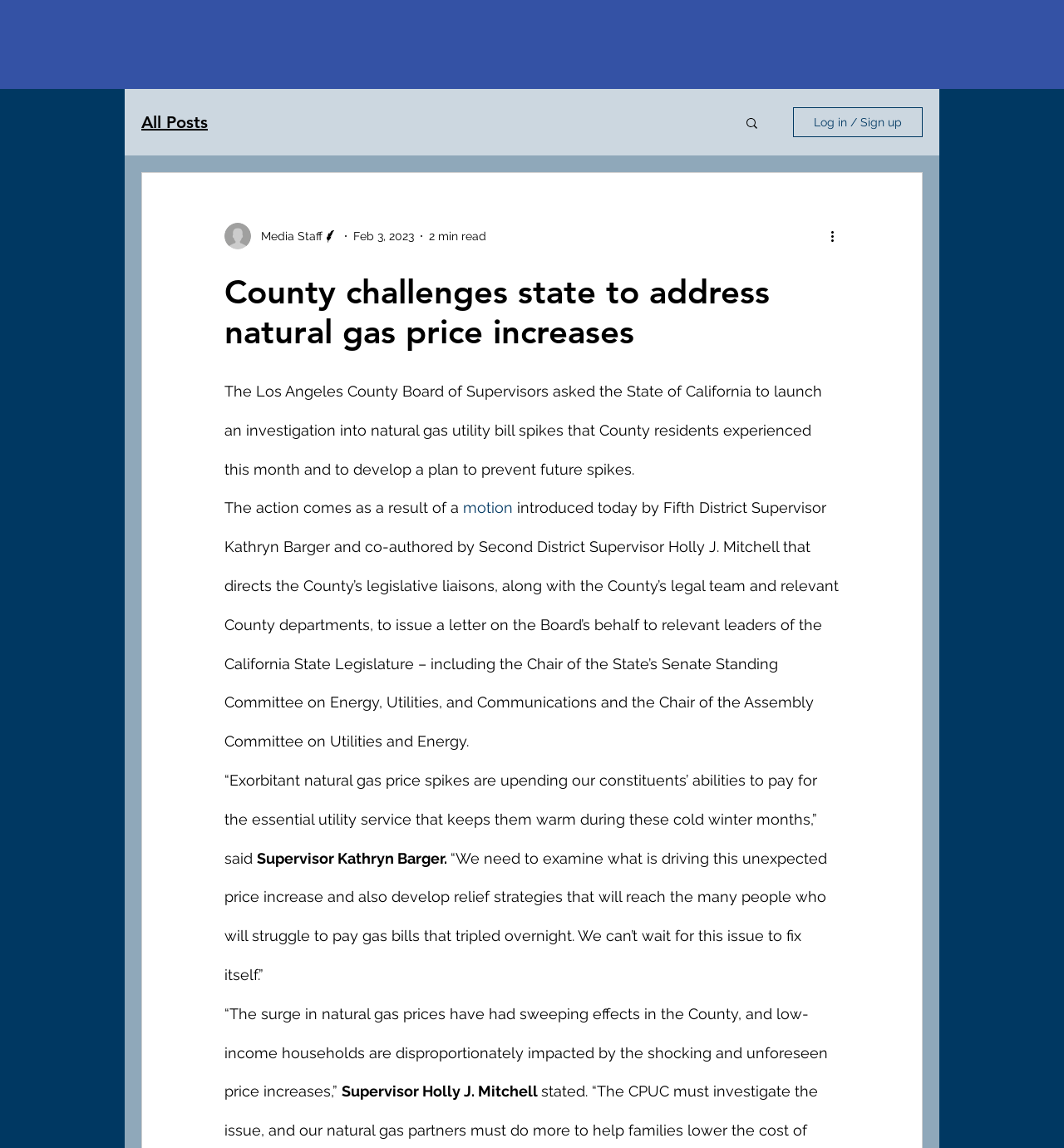Show the bounding box coordinates of the region that should be clicked to follow the instruction: "Click the 'Caps of KB 2024 Logo.png' link."

[0.166, 0.004, 0.359, 0.072]